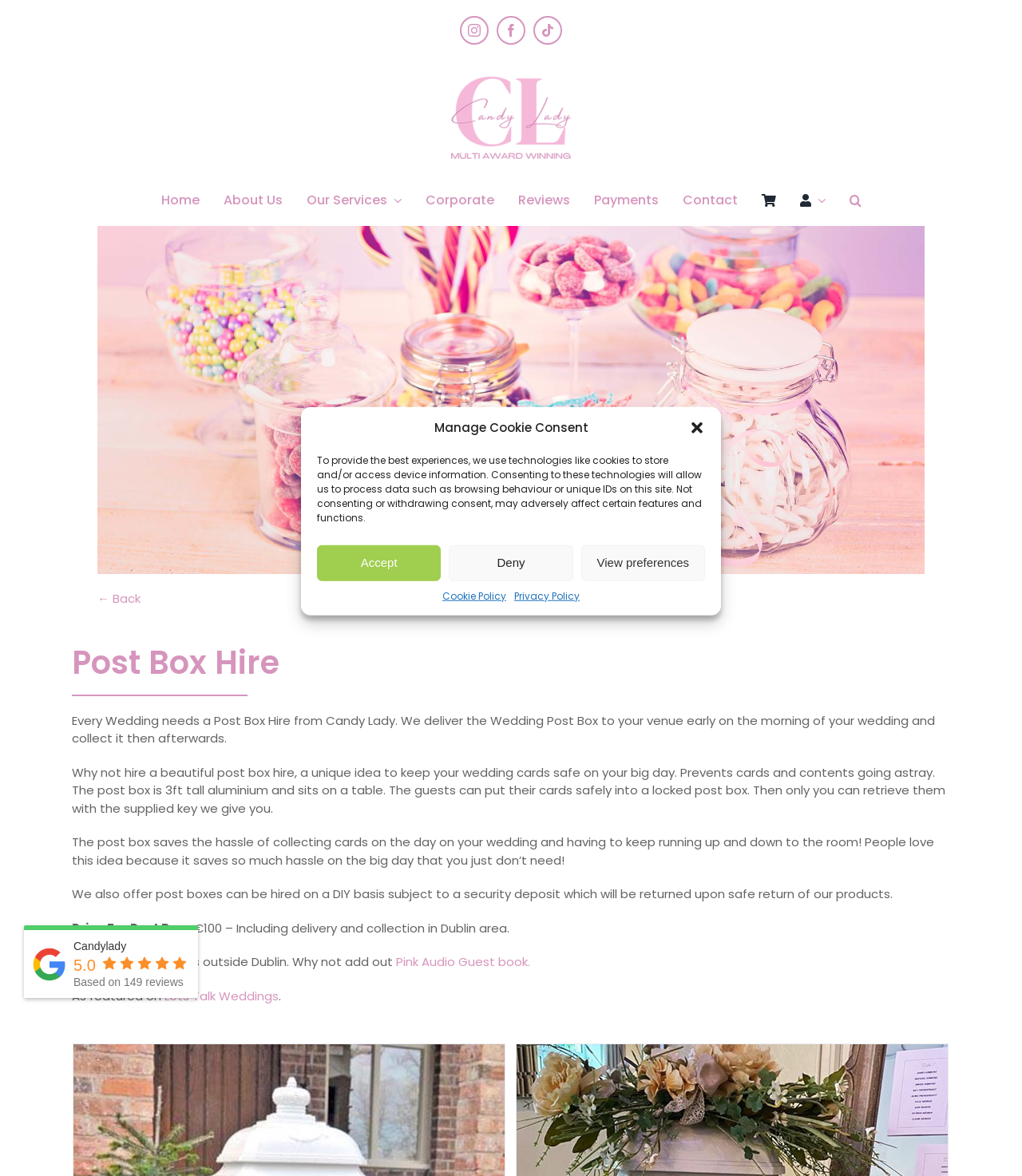Please locate the clickable area by providing the bounding box coordinates to follow this instruction: "Check the Post Box Hire details".

[0.07, 0.544, 0.93, 0.582]